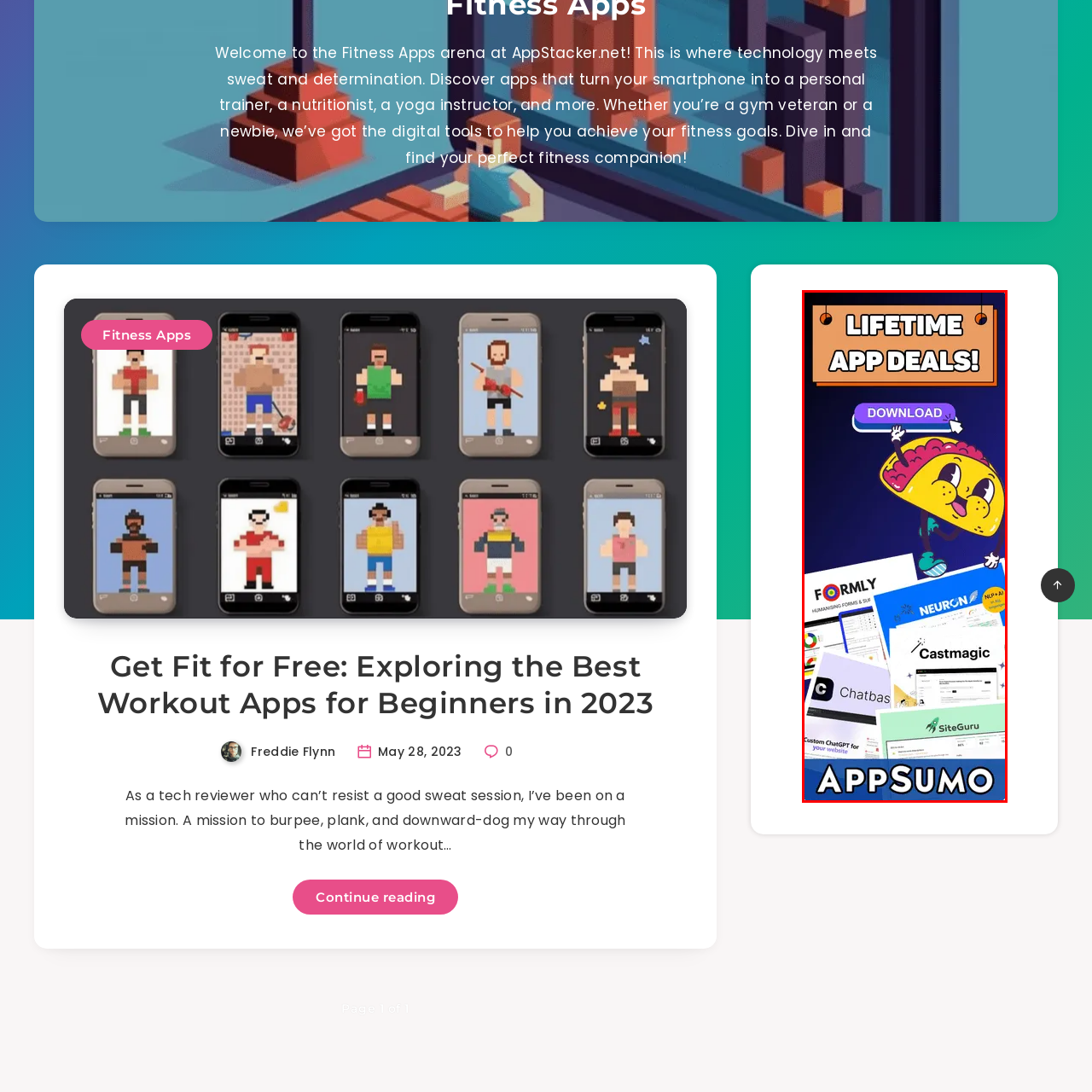Generate a comprehensive caption for the image section marked by the red box.

The image promotes "Lifetime App Deals!" and features a playful taco character, enthusiastically holding a prominent download button. This eye-catching design suggests a vibrant campaign aimed at encouraging users to explore exclusive app offers. Surrounding the taco are logos of various applications, including Formly, Neuron, Castmagic, SiteGuru, and Chatbas, reflecting a diverse selection of digital tools available through the platform. The bold text and bright colors create an engaging atmosphere, inviting users to take action and discover valuable software solutions tailored to their needs. Overall, the visual effectively combines fun and functionality to attract potential users to explore the available app deals.